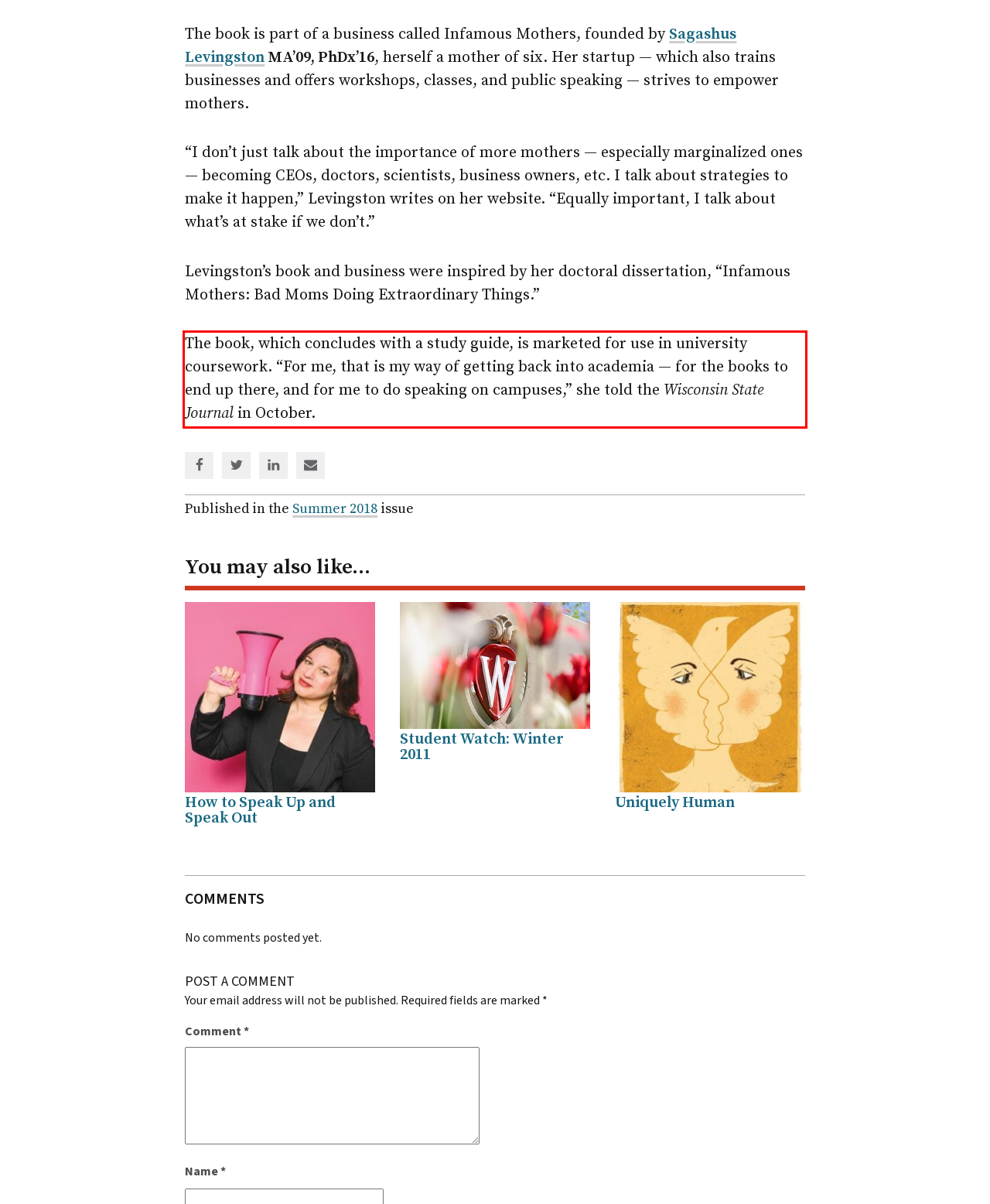Please identify and extract the text content from the UI element encased in a red bounding box on the provided webpage screenshot.

The book, which concludes with a study guide, is marketed for use in university coursework. “For me, that is my way of getting back into academia — for the books to end up there, and for me to do speaking on campuses,” she told the Wisconsin State Journal in October.